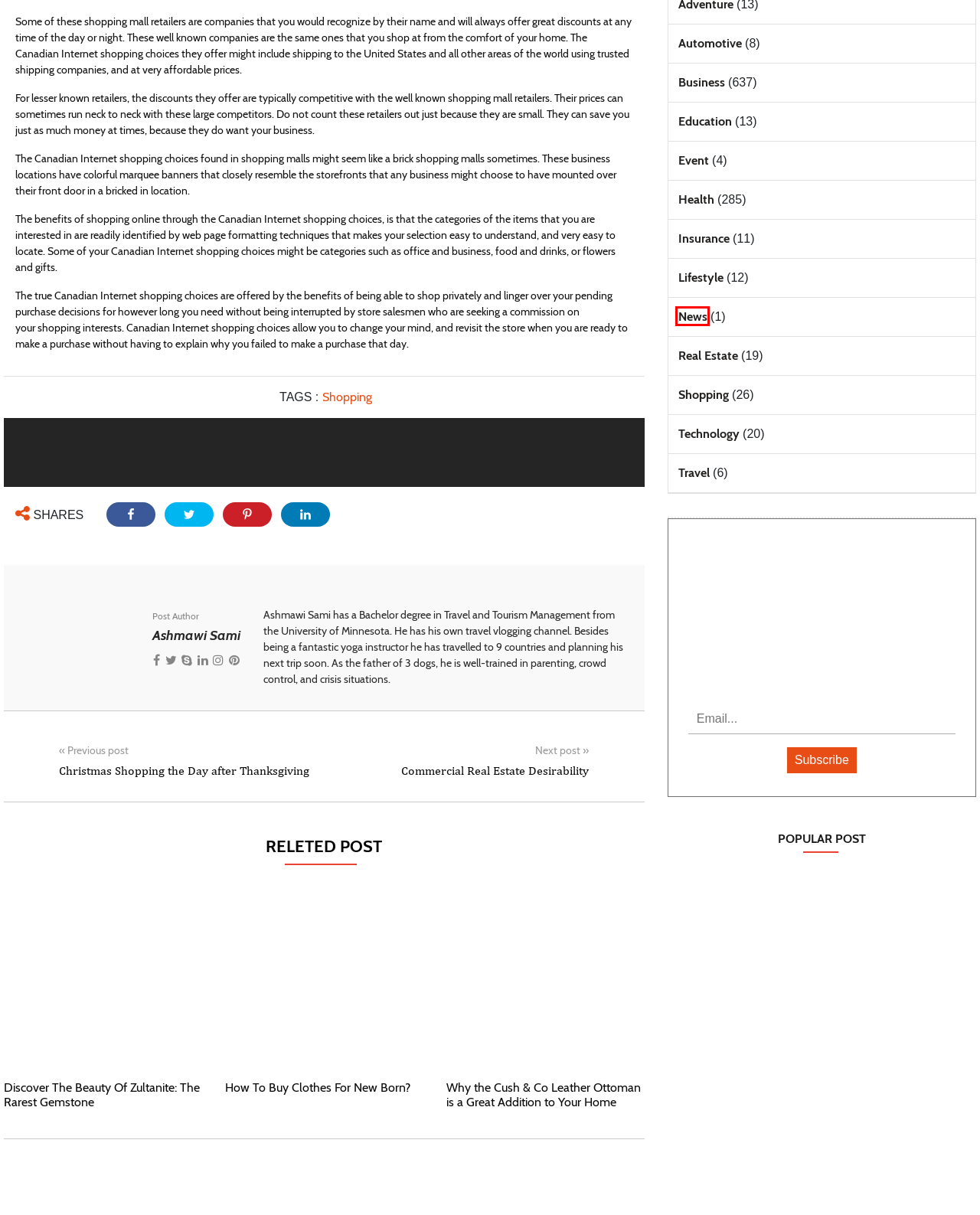Provided is a screenshot of a webpage with a red bounding box around an element. Select the most accurate webpage description for the page that appears after clicking the highlighted element. Here are the candidates:
A. Automotive - Blogging Palace
B. Christmas Shopping the Day after Thanksgiving
C. Why the Cush & Co Leather Ottoman is a Great Addition to Your Home
D. Small Business Loans for Women
E. Travel - Blogging Palace
F. News - Blogging Palace
G. Commercial Real Estate Desirability
H. Event - Blogging Palace

F